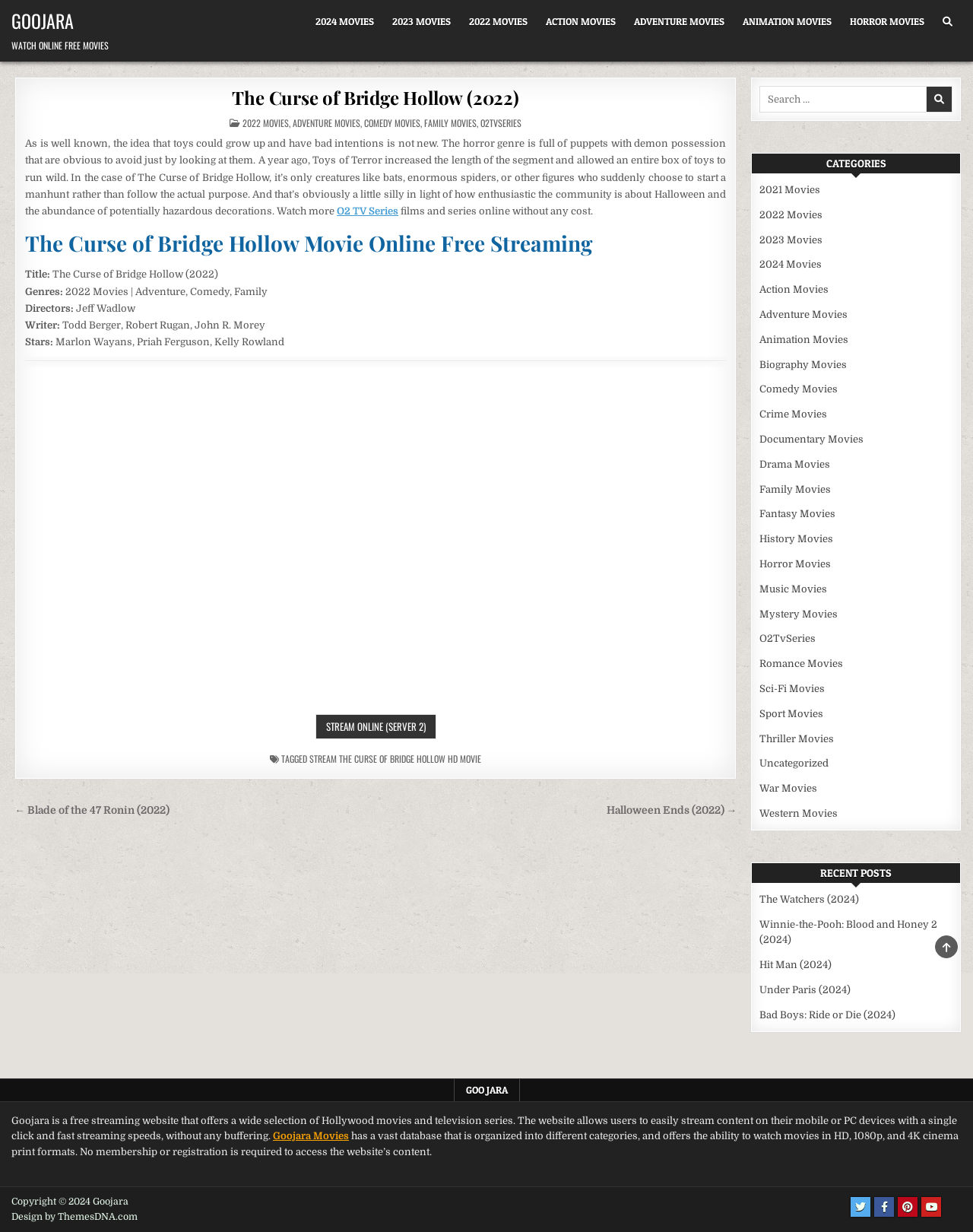What are the genres of the movie?
Please respond to the question with a detailed and thorough explanation.

The answer can be found in the StaticText element with the text '2022 Movies | Adventure, Comedy, Family' which is a child of the article element. This element has a bounding box with y1 and y2 coordinates indicating its vertical position.